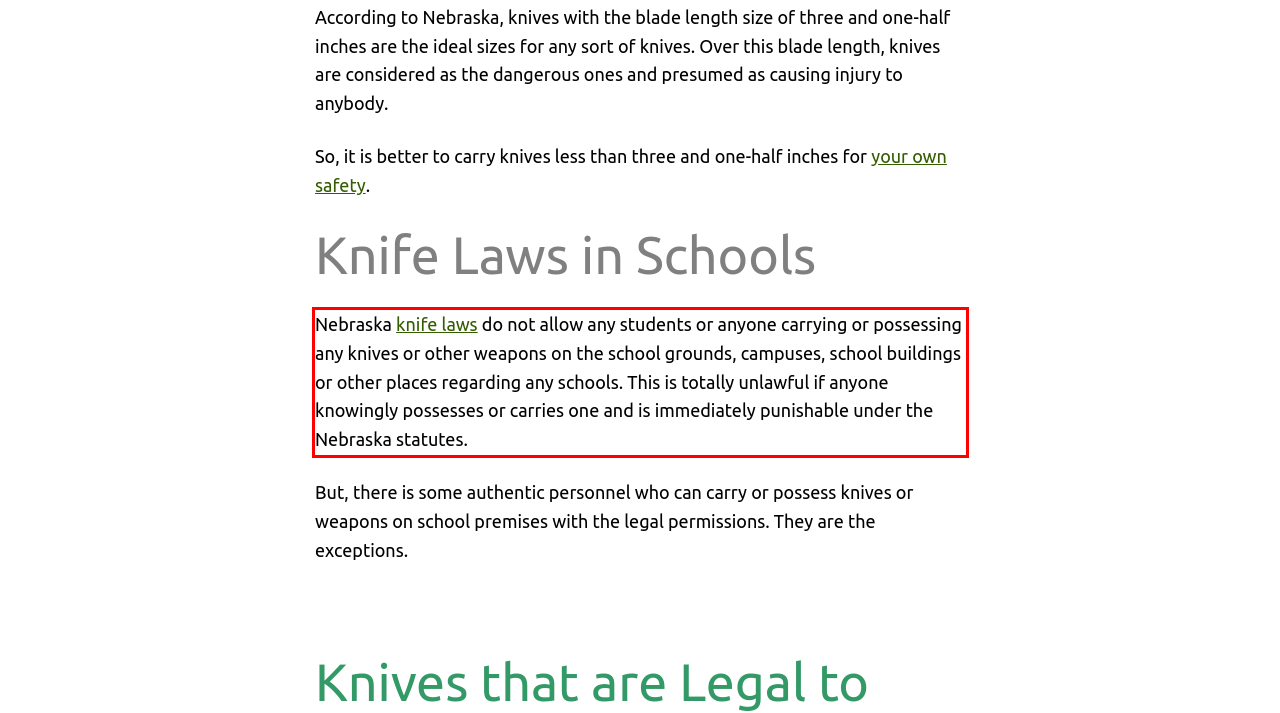You have a screenshot of a webpage with a red bounding box. Use OCR to generate the text contained within this red rectangle.

Nebraska knife laws do not allow any students or anyone carrying or possessing any knives or other weapons on the school grounds, campuses, school buildings or other places regarding any schools. This is totally unlawful if anyone knowingly possesses or carries one and is immediately punishable under the Nebraska statutes.